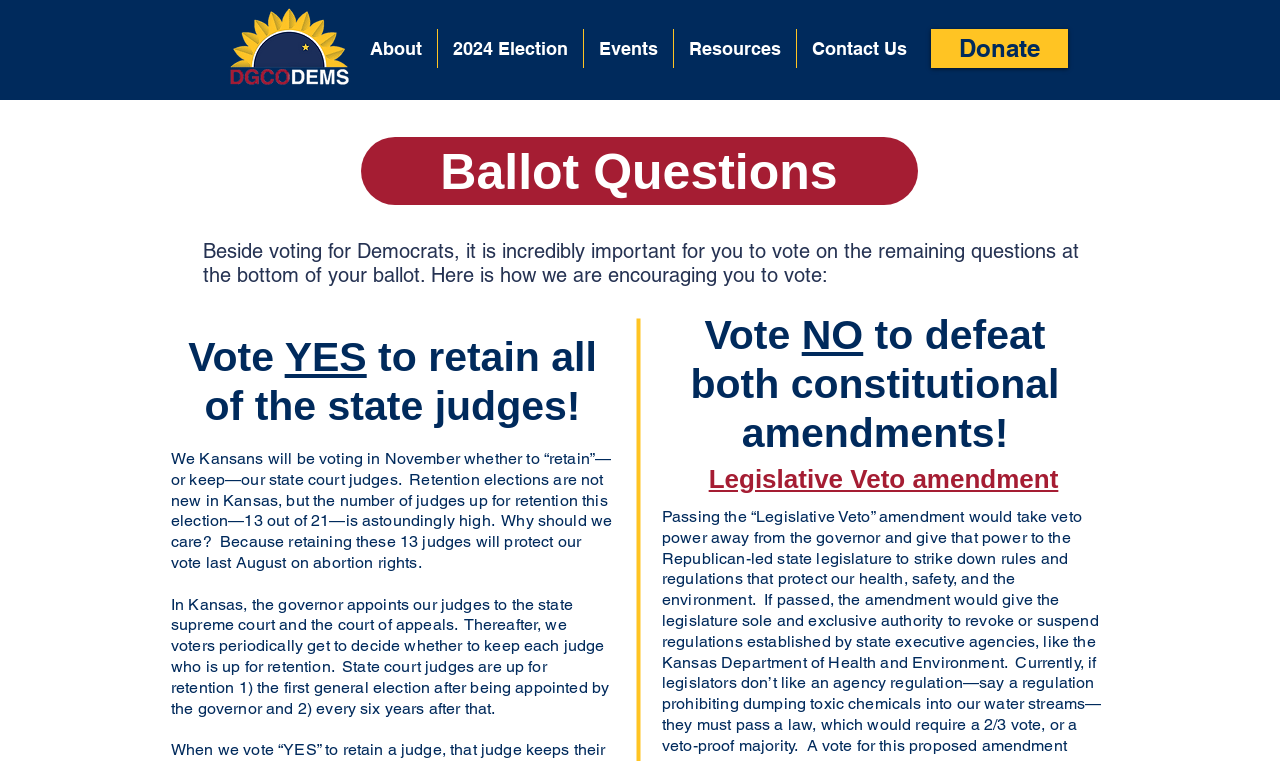Show the bounding box coordinates for the HTML element as described: "Resources".

[0.527, 0.038, 0.622, 0.089]